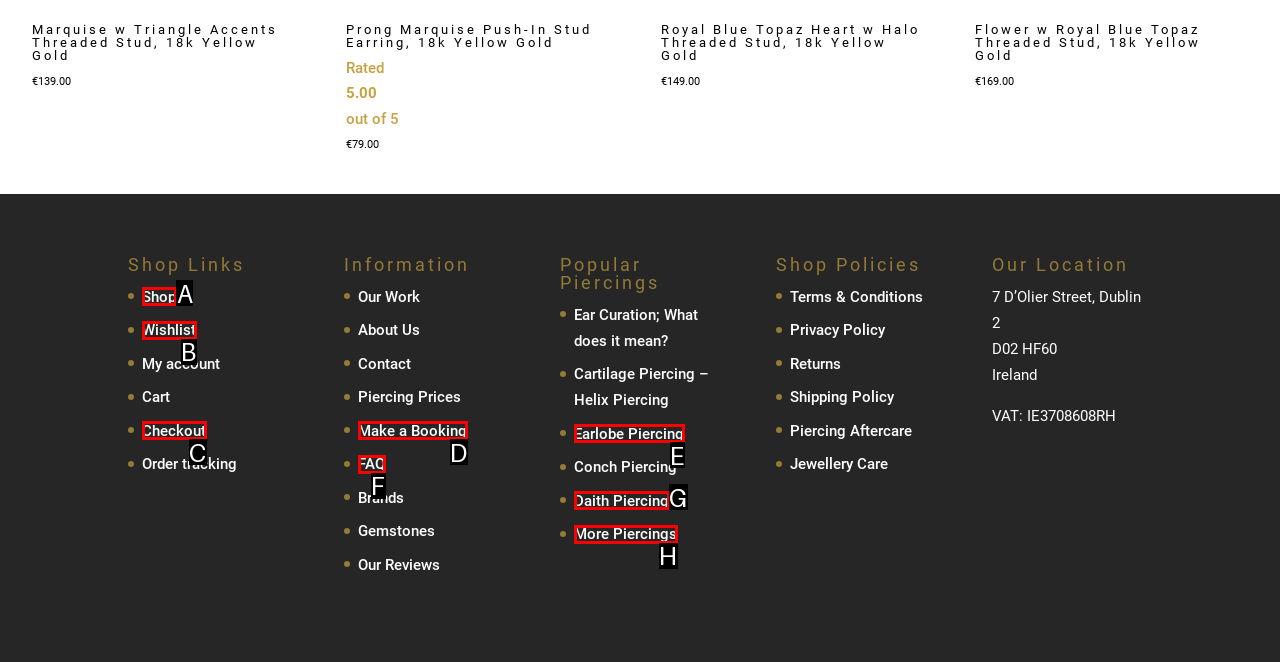From the given options, choose the one to complete the task: Read about the Hal Spacejock series
Indicate the letter of the correct option.

None